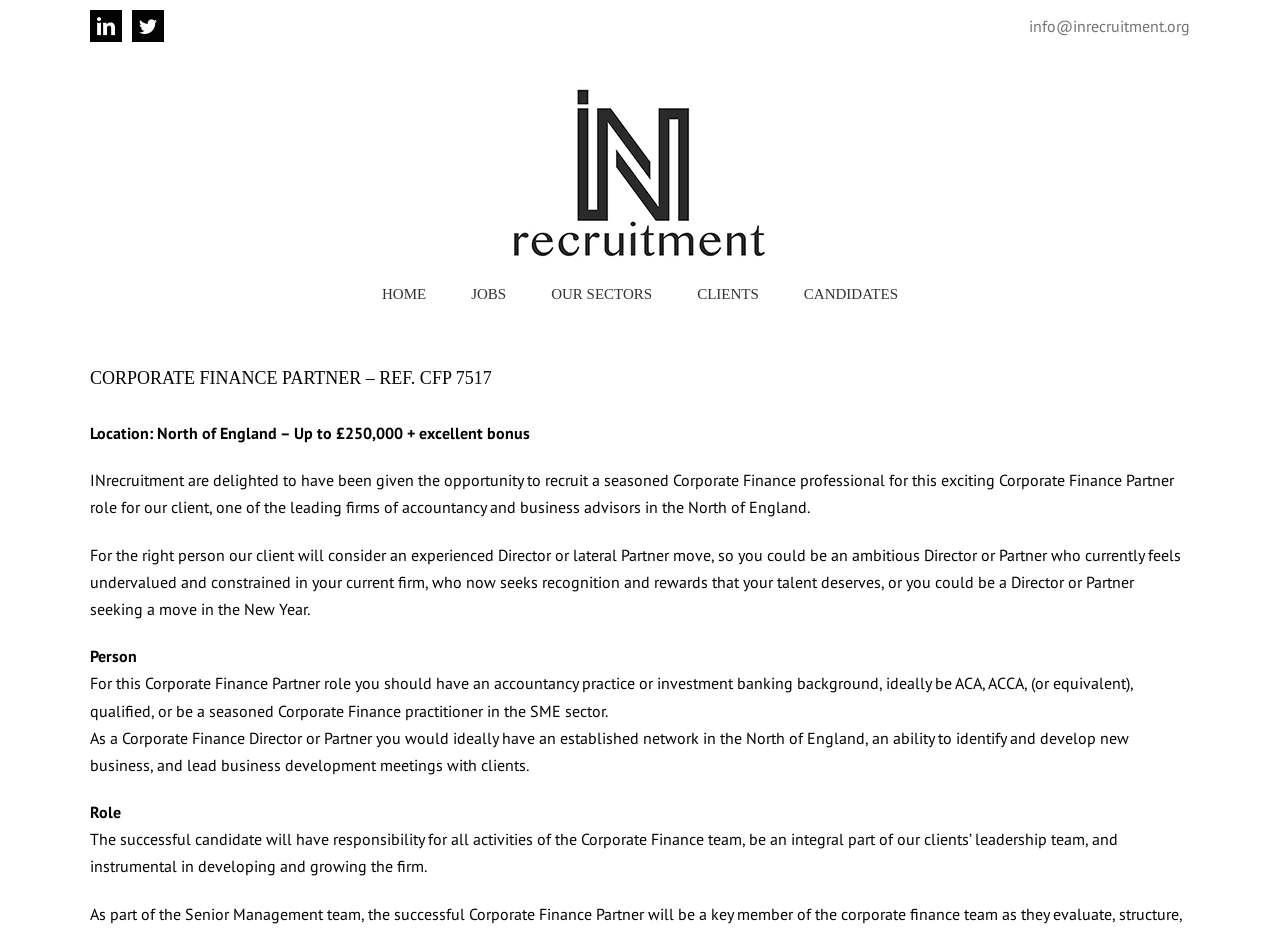Please identify the webpage's heading and generate its text content.

CORPORATE FINANCE PARTNER – REF. CFP 7517